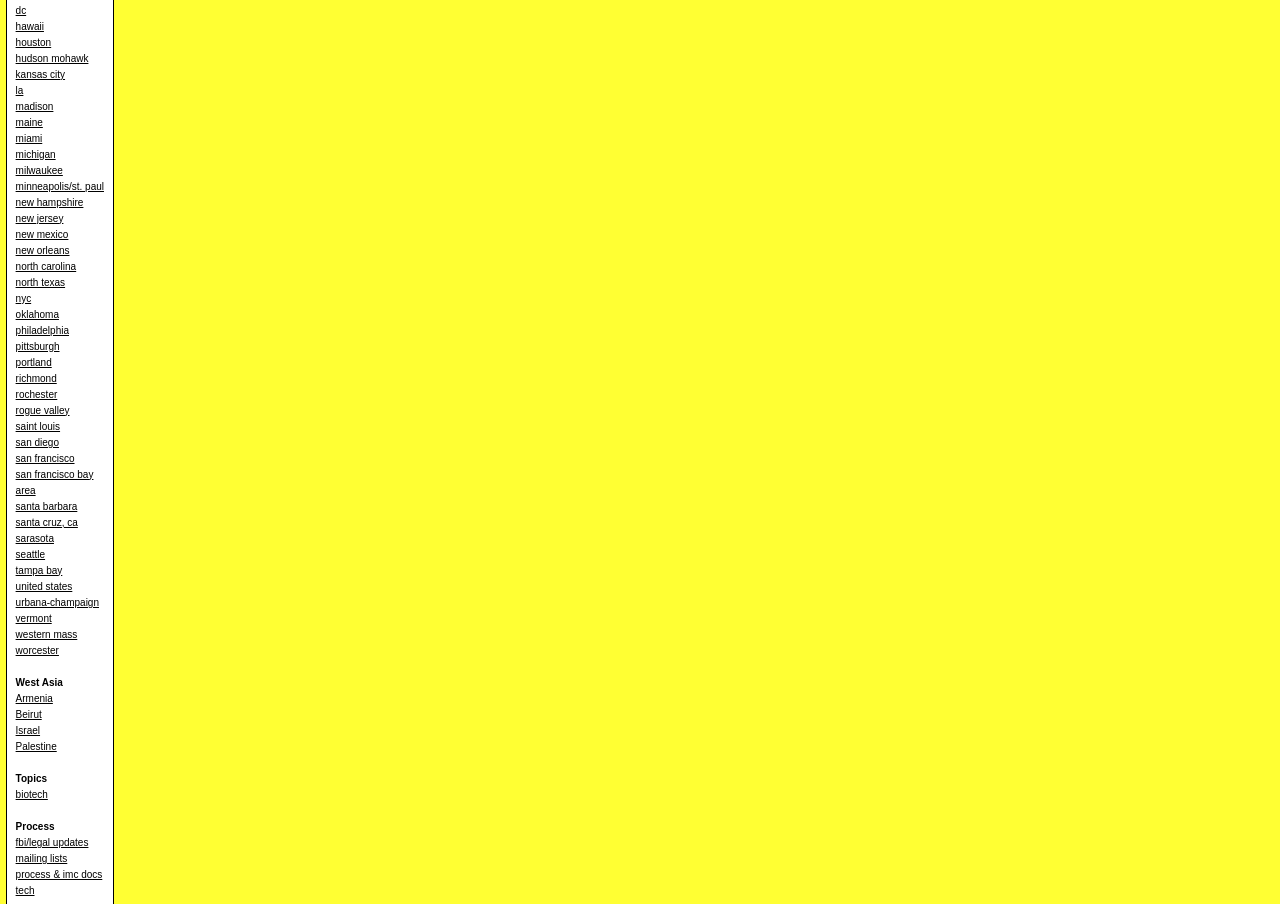What is the last topic listed?
Answer the question with as much detail as possible.

The last topic listed is 'tech', which is a link under the 'Process' category.